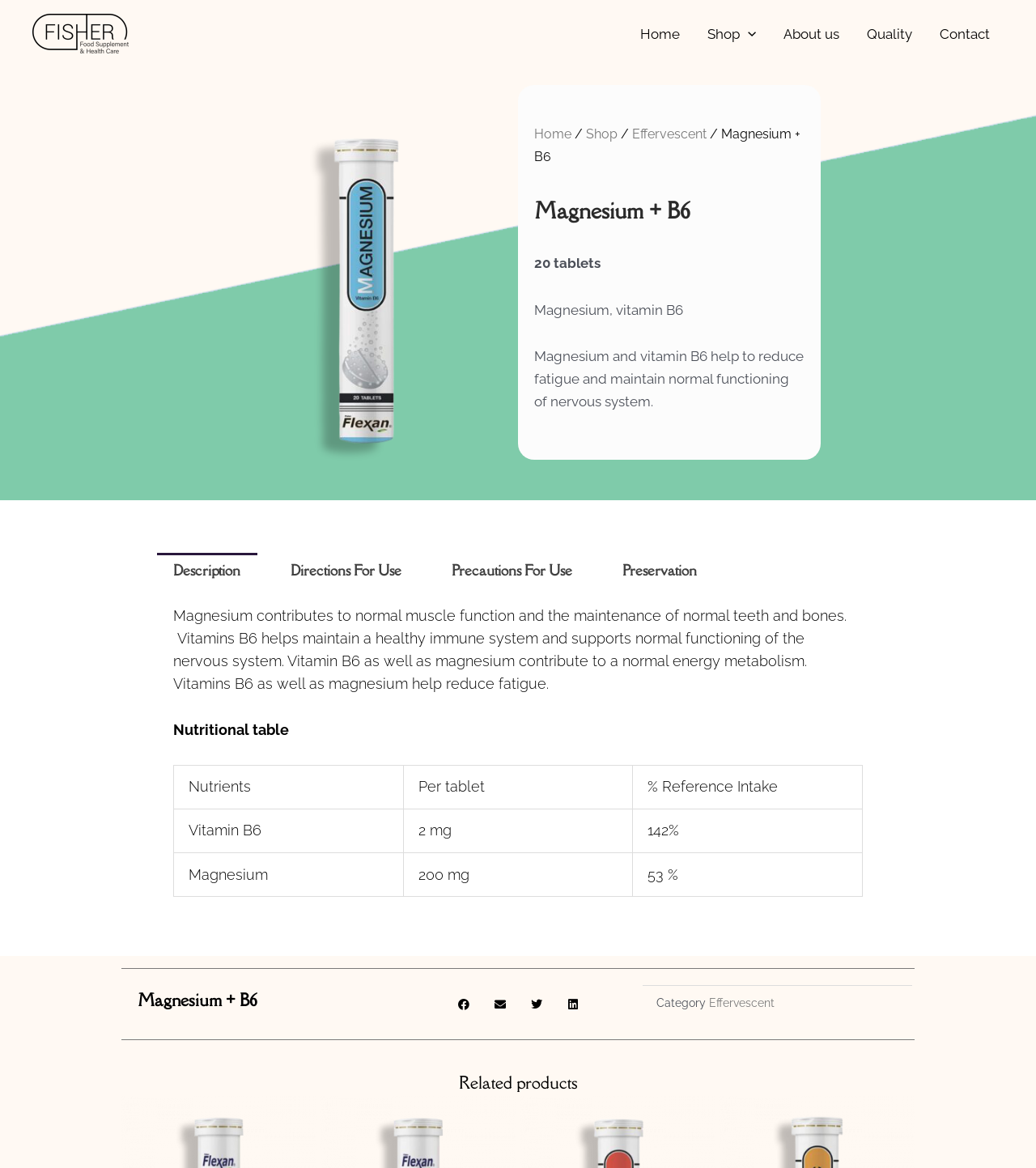Look at the image and write a detailed answer to the question: 
What is the product name?

I determined the product name by looking at the heading element with the text 'Magnesium + B6' which appears multiple times on the webpage, indicating that it is the main product being described.